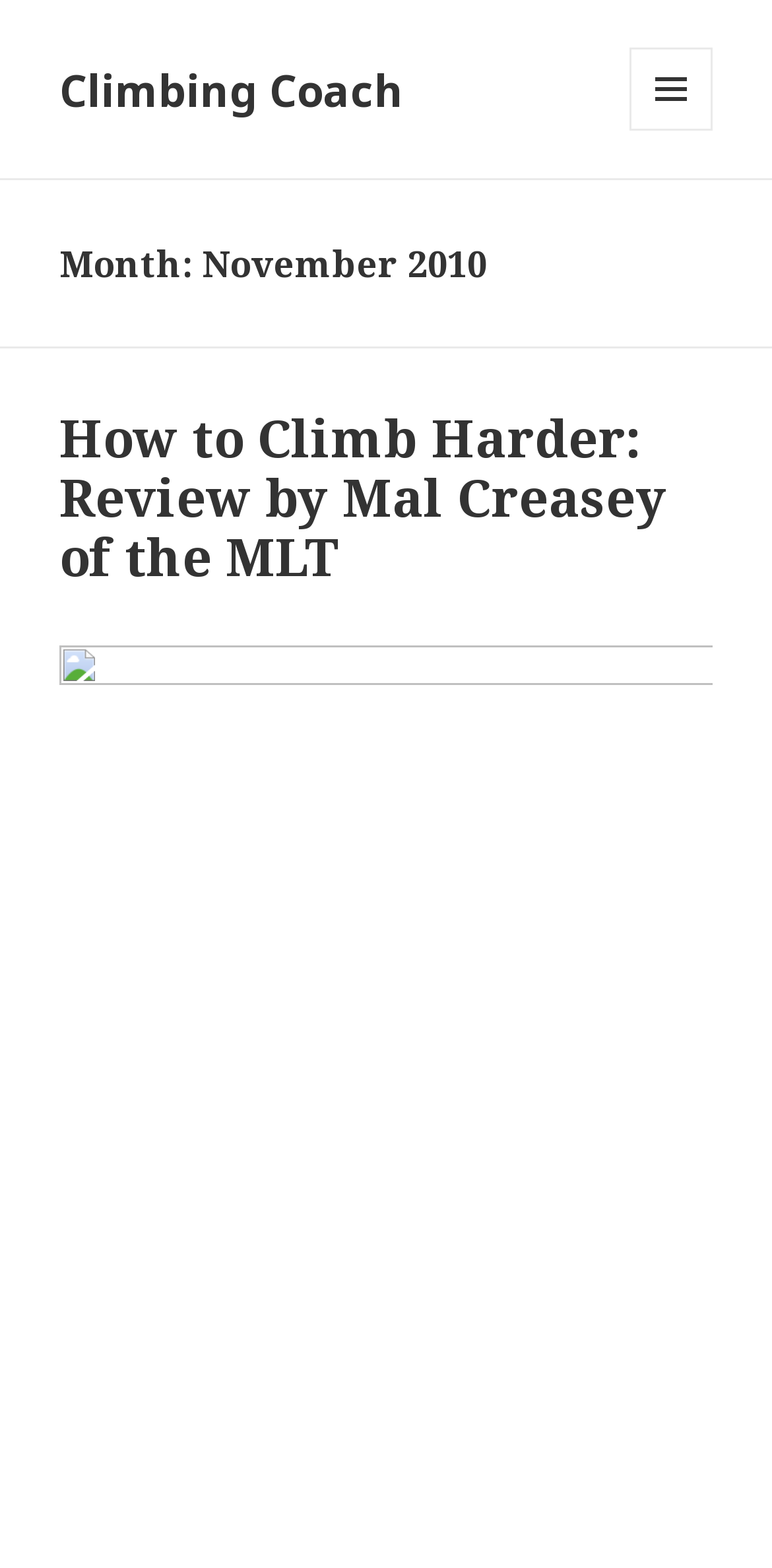Please provide a detailed answer to the question below by examining the image:
What is the purpose of the button?

The answer can be found in the button element with the text ' MENU AND WIDGETS'. The purpose of the button is to access the menu and widgets.